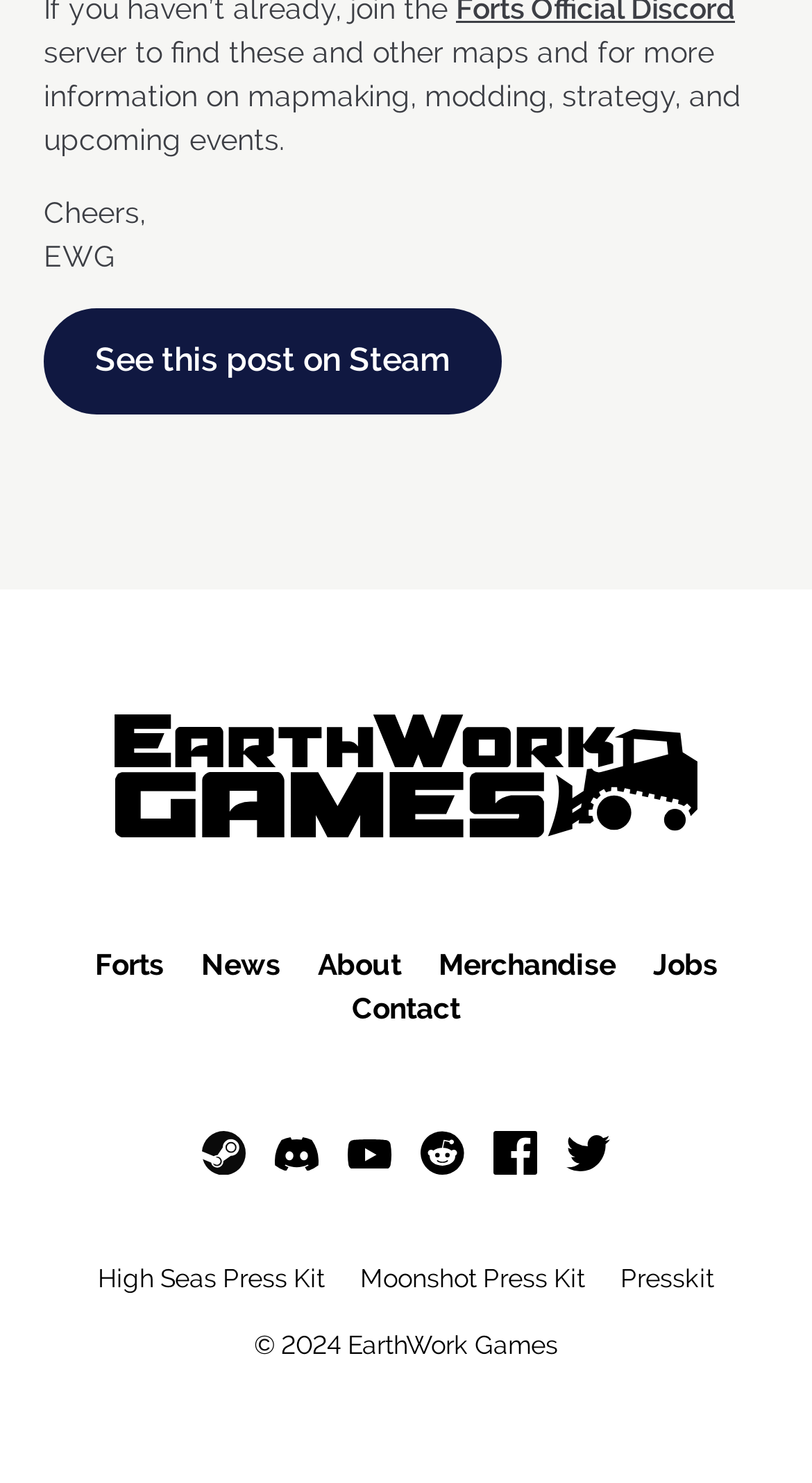Could you indicate the bounding box coordinates of the region to click in order to complete this instruction: "Visit the Steam page".

[0.054, 0.208, 0.619, 0.279]